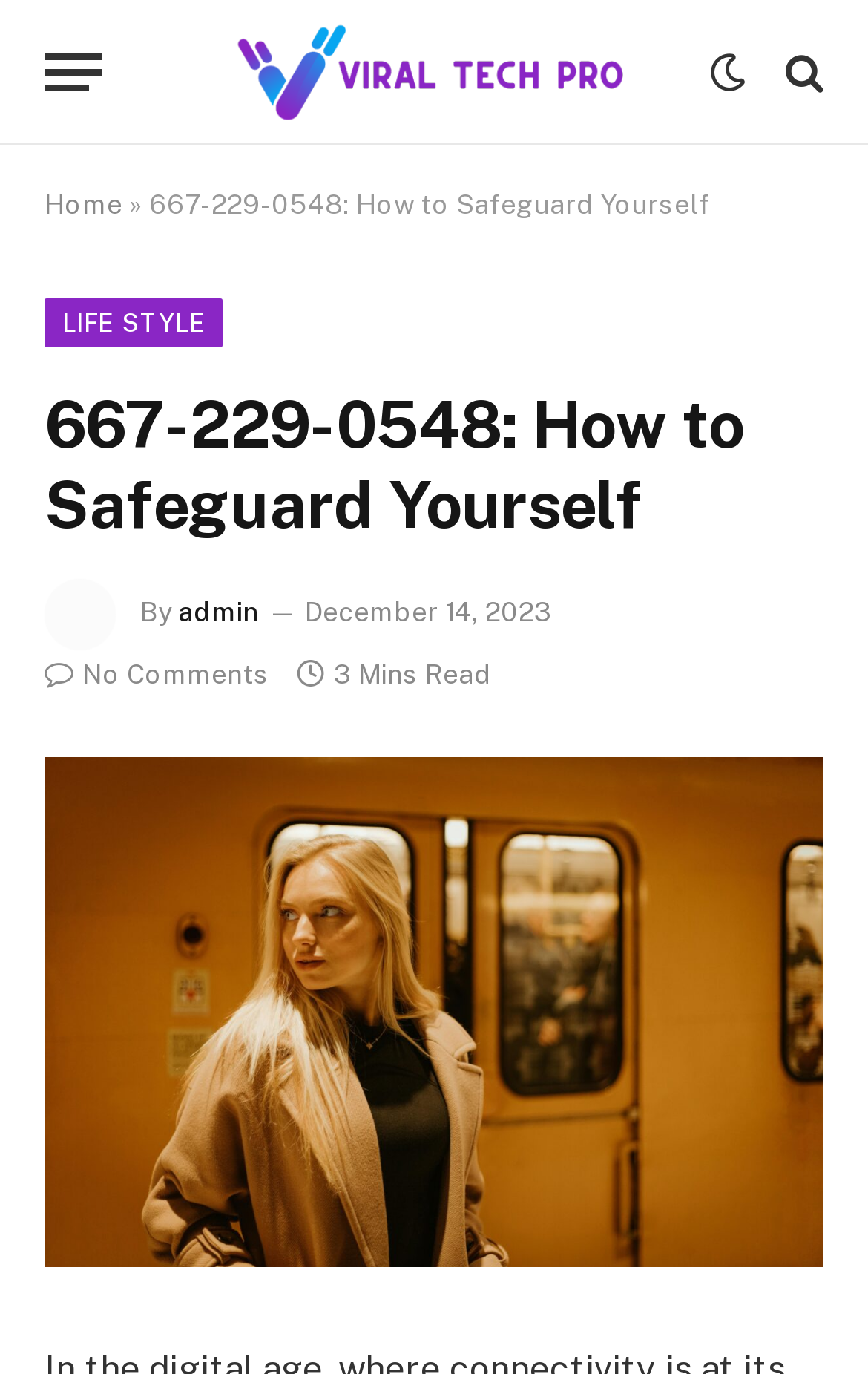Could you determine the bounding box coordinates of the clickable element to complete the instruction: "View the author's profile"? Provide the coordinates as four float numbers between 0 and 1, i.e., [left, top, right, bottom].

[0.205, 0.435, 0.297, 0.458]